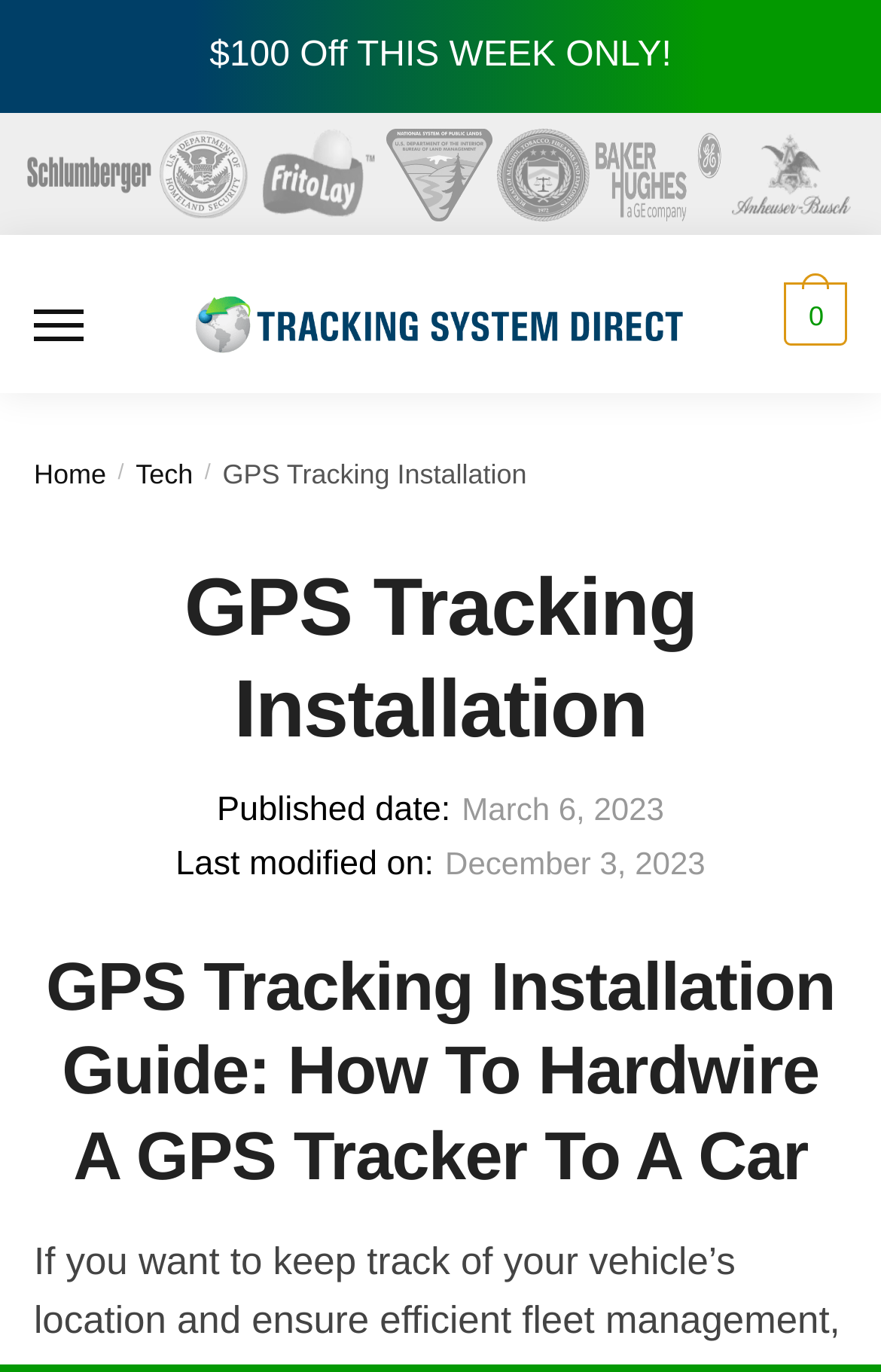Can you give a detailed response to the following question using the information from the image? How many links are in the breadcrumb navigation?

I examined the breadcrumb navigation and found three links: 'Home', 'Tech', and 'GPS Tracking Installation'.